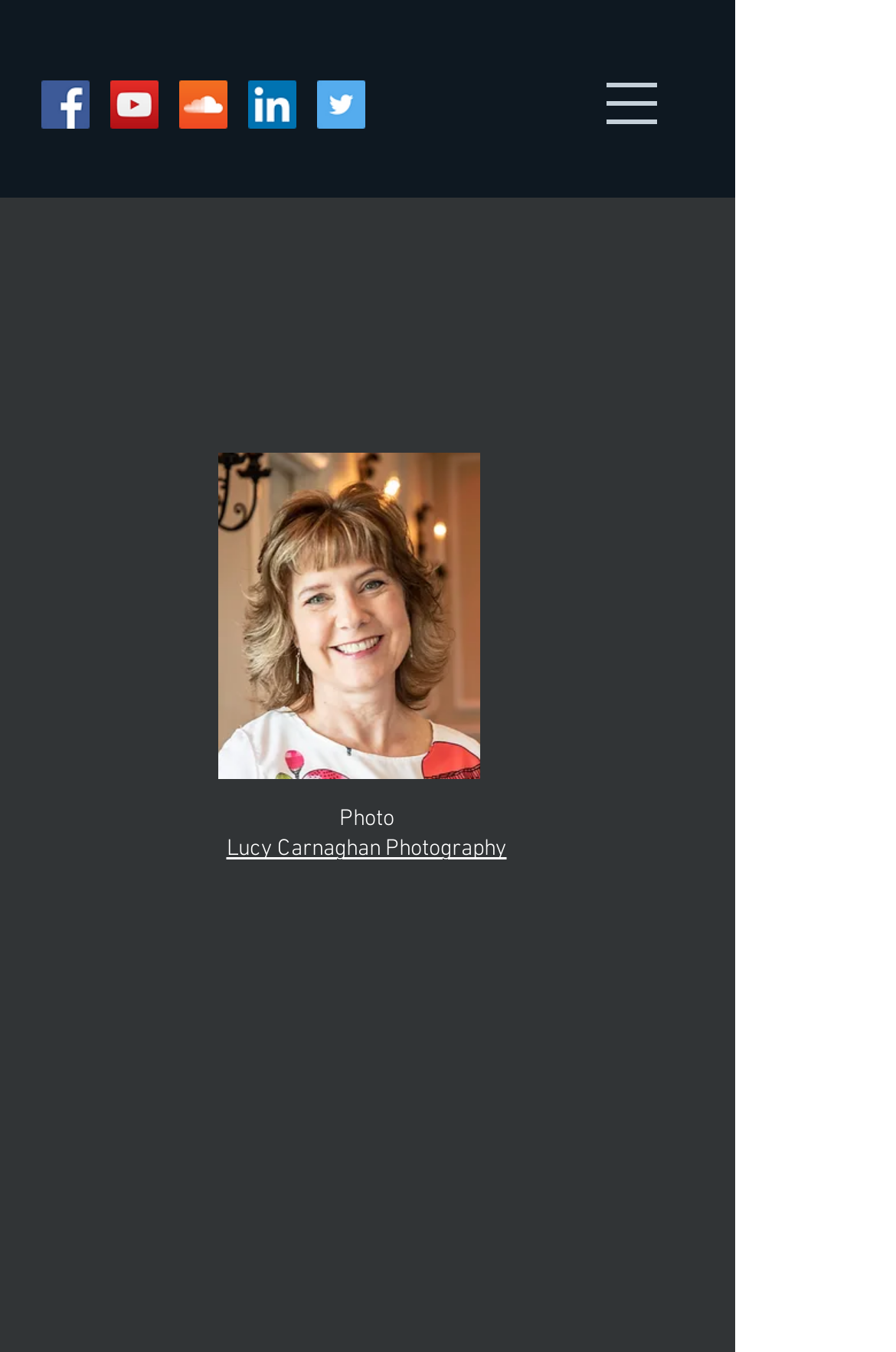What is the profession of Debra Skeen?
Kindly answer the question with as much detail as you can.

Based on the webpage, Debra Skeen's profession is mentioned in the text 'Performer, Voice Coach, Choir Facilitator' which is located below her name and headshot.